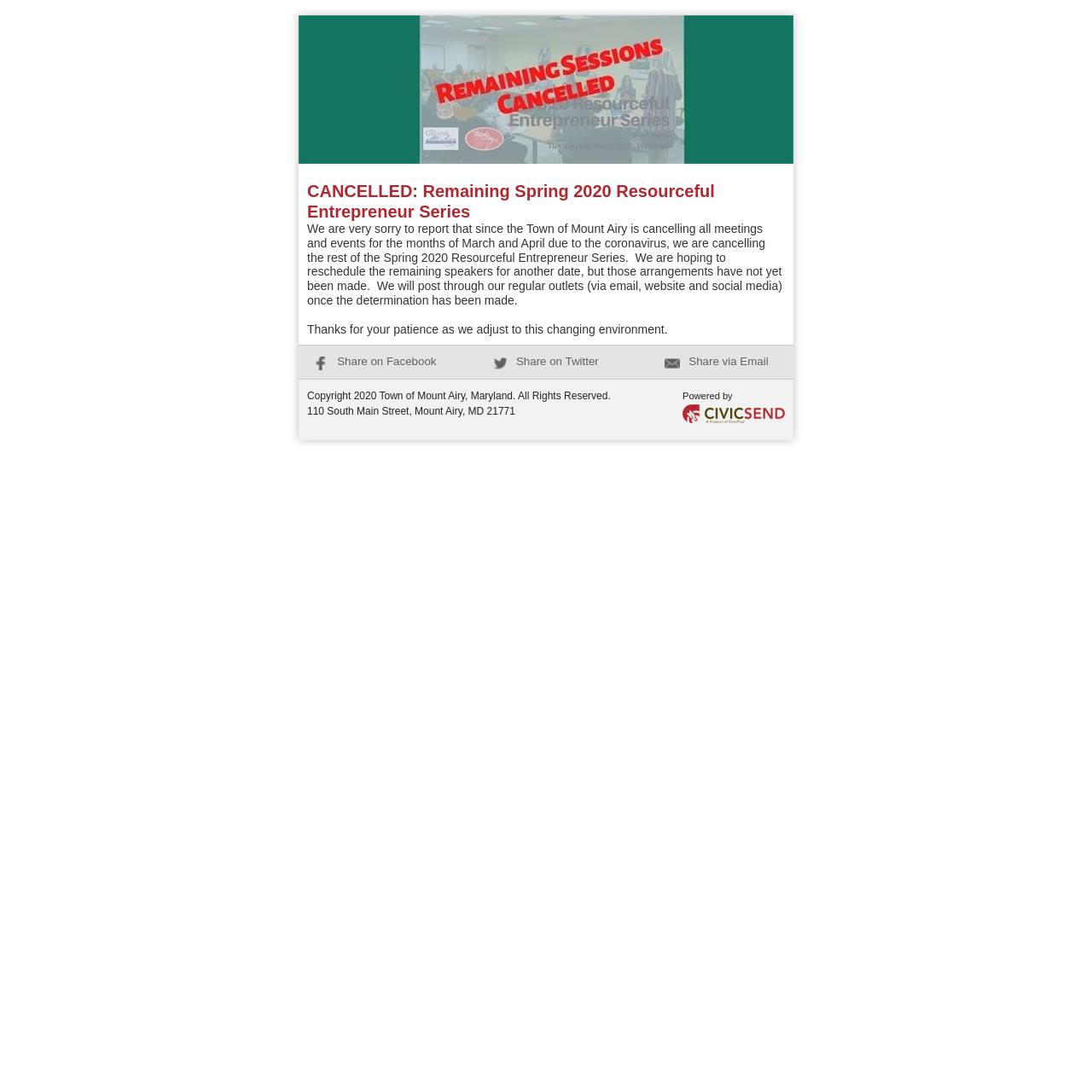By analyzing the image, answer the following question with a detailed response: What is the name of the product powering the website?

The name of the product powering the website can be determined by reading the text on the webpage, which states 'Powered by' and displays an image with the text 'CivicSend - A product of CivicPlus'.